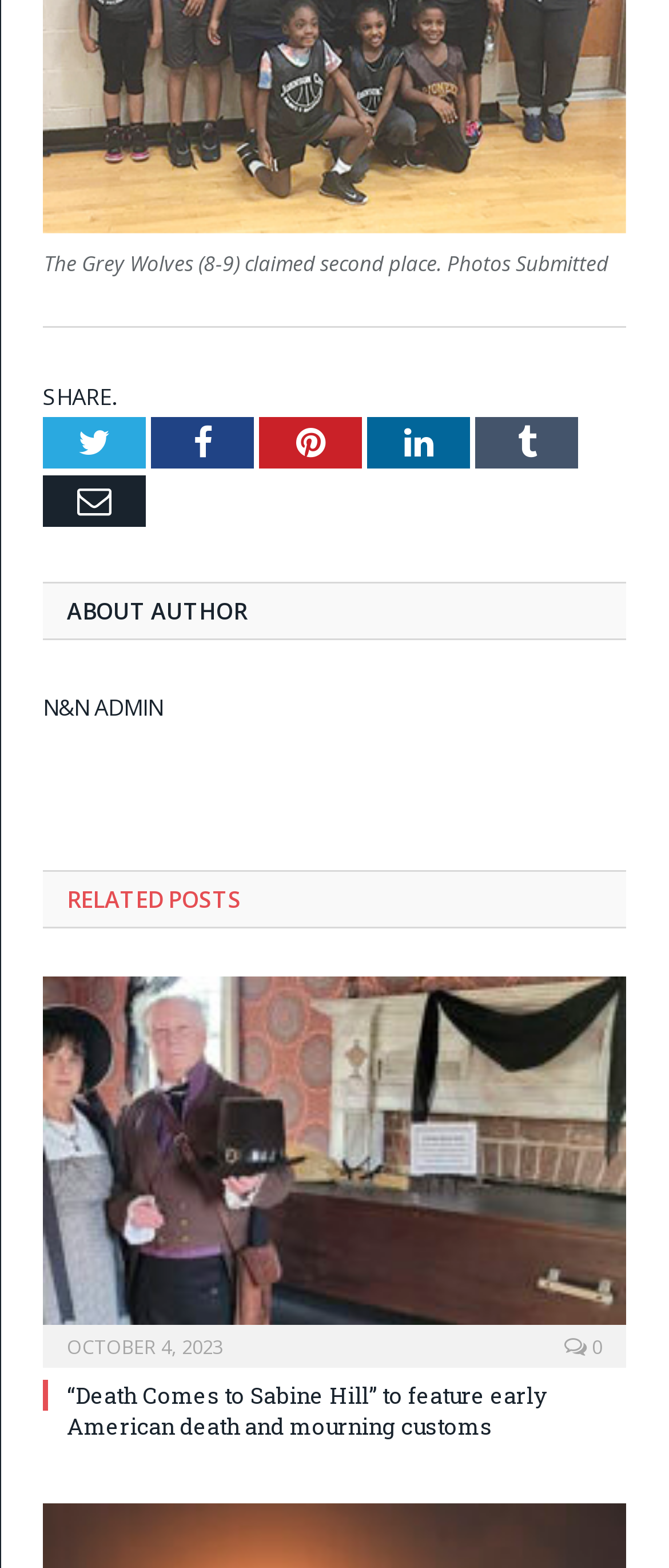How many images are in the first related post?
From the image, provide a succinct answer in one word or a short phrase.

1